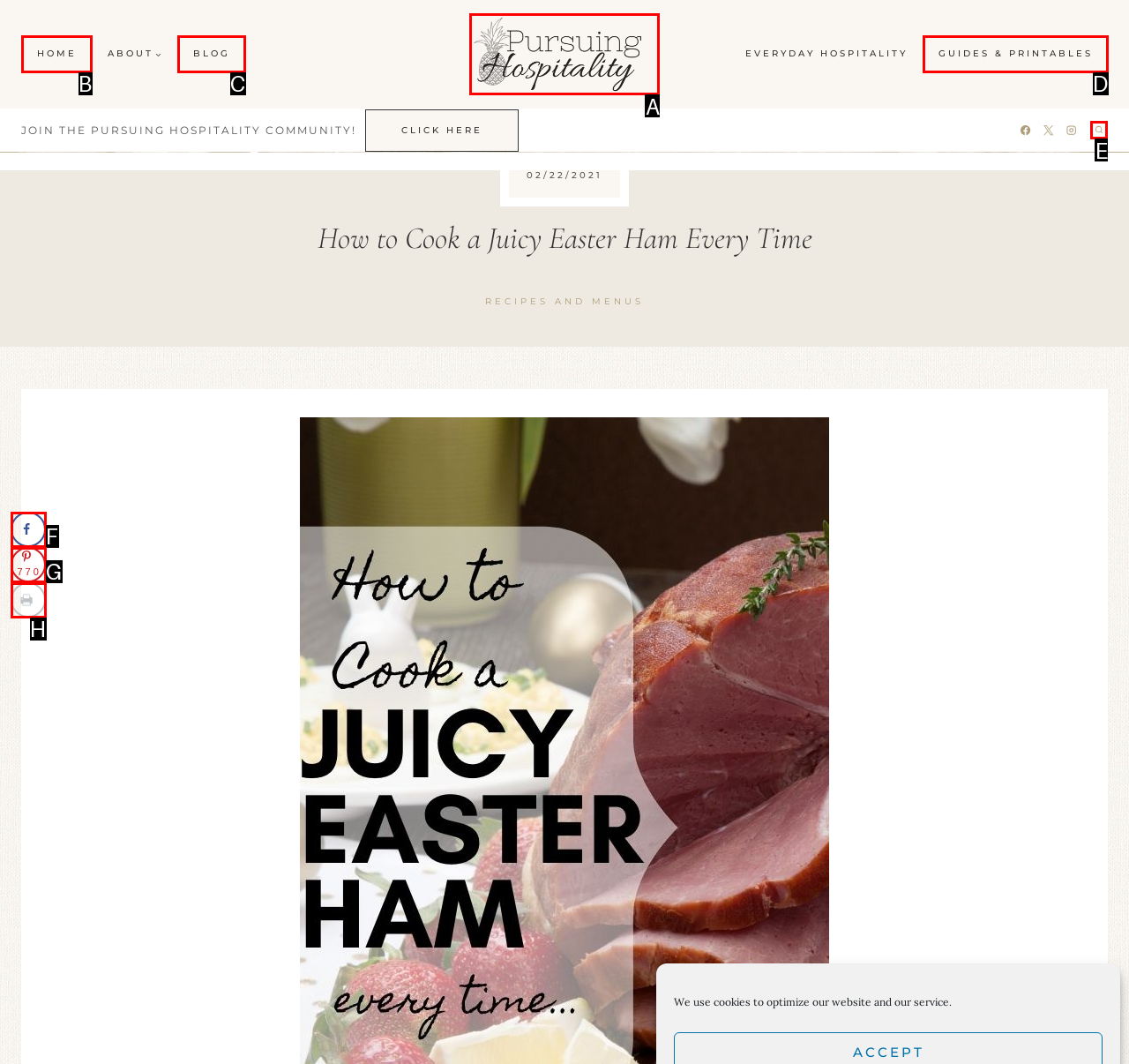Determine which UI element you should click to perform the task: Click the View Search Form button
Provide the letter of the correct option from the given choices directly.

E